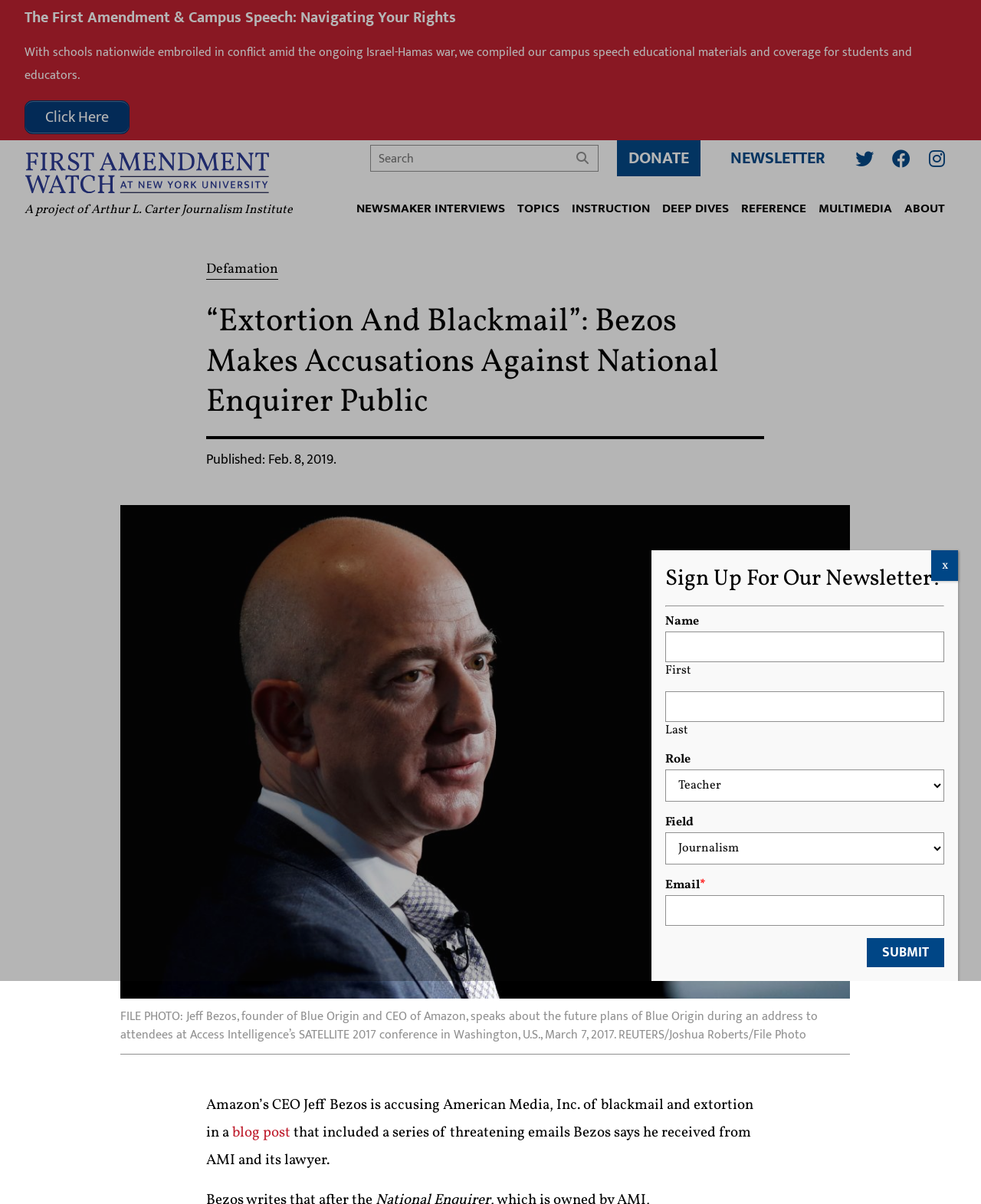Identify and provide the main heading of the webpage.

The First Amendment & Campus Speech: Navigating Your Rights